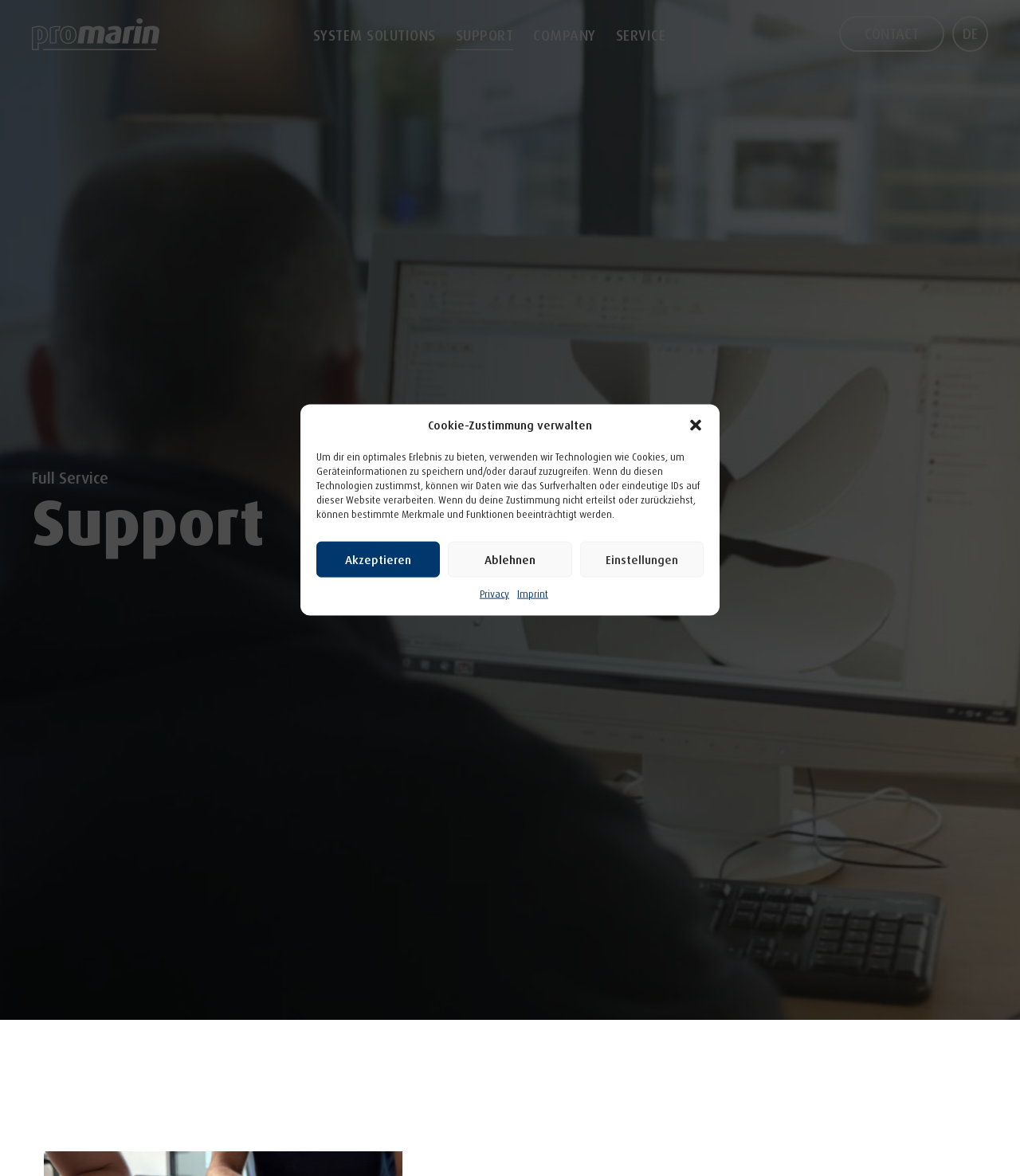Can you show the bounding box coordinates of the region to click on to complete the task described in the instruction: "View SUPPORT page"?

[0.031, 0.416, 0.617, 0.47]